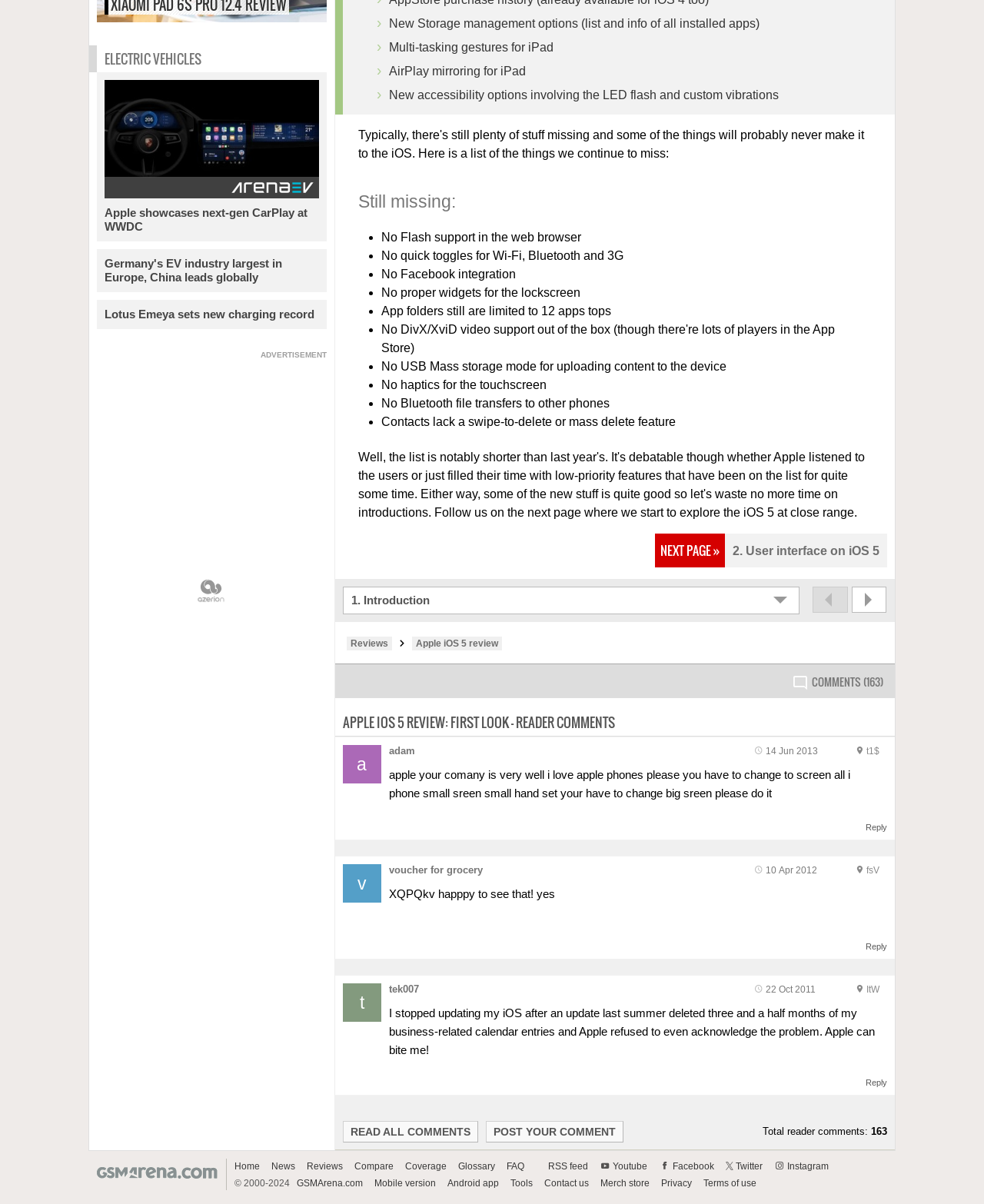Locate and provide the bounding box coordinates for the HTML element that matches this description: "Post your comment".

[0.493, 0.931, 0.633, 0.949]